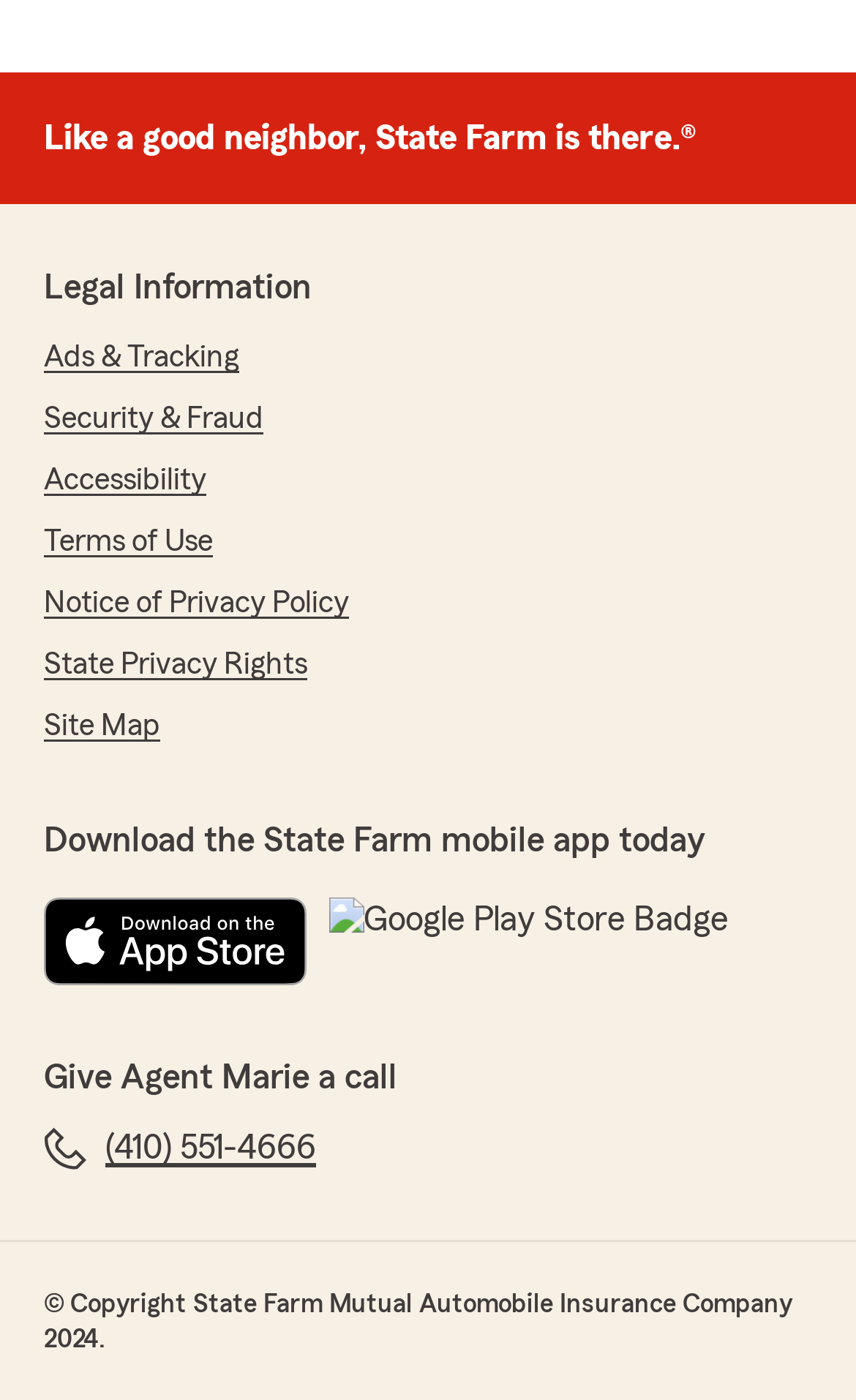Refer to the screenshot and give an in-depth answer to this question: What is the name of the mobile app to download?

The name of the mobile app to download is mentioned in a static text element, which reads 'Download the State Farm mobile app today', located above the links to download the app on the App Store and Google Play.